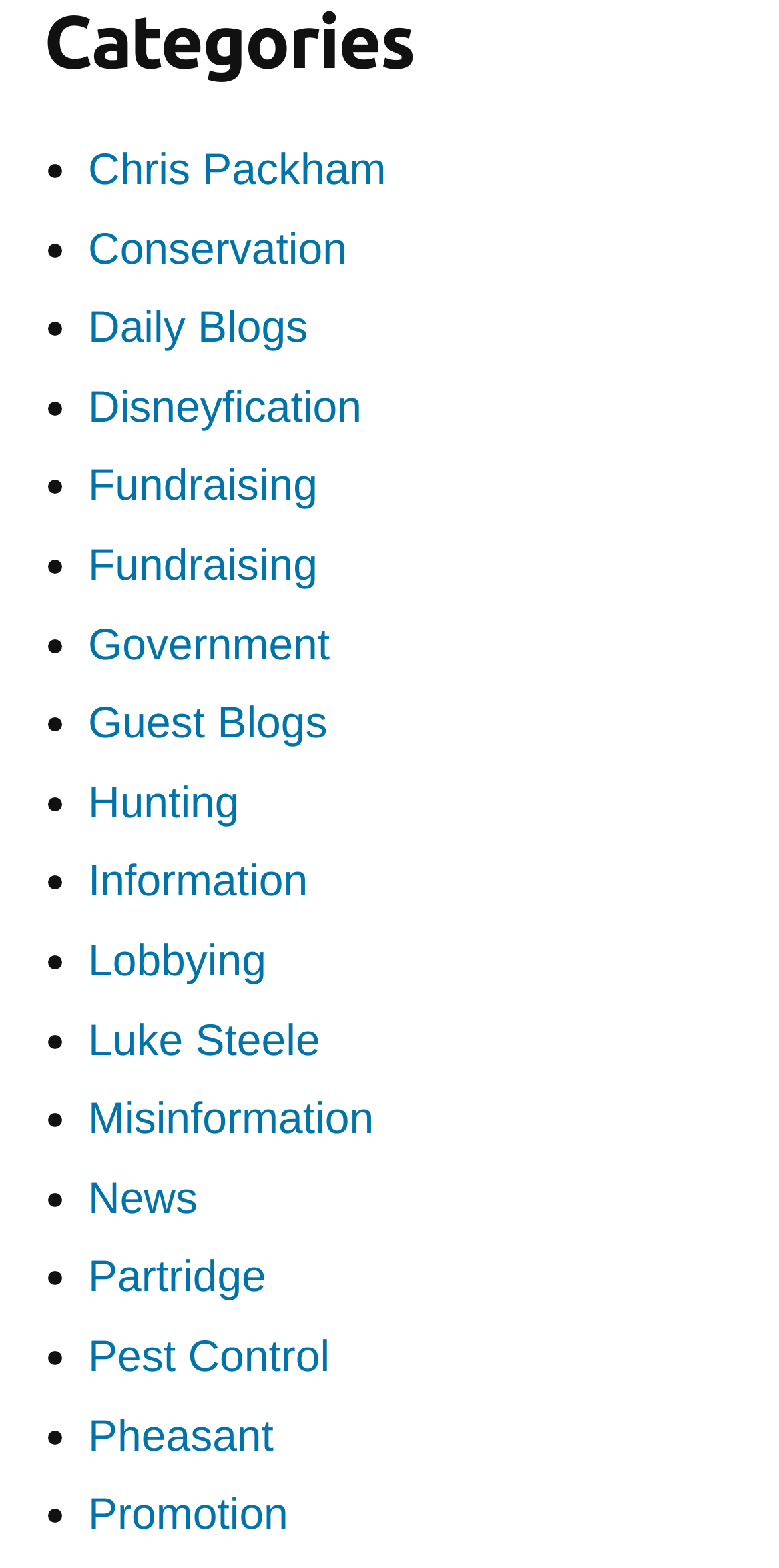Please identify the bounding box coordinates of the area I need to click to accomplish the following instruction: "Explore Government".

[0.113, 0.395, 0.423, 0.426]